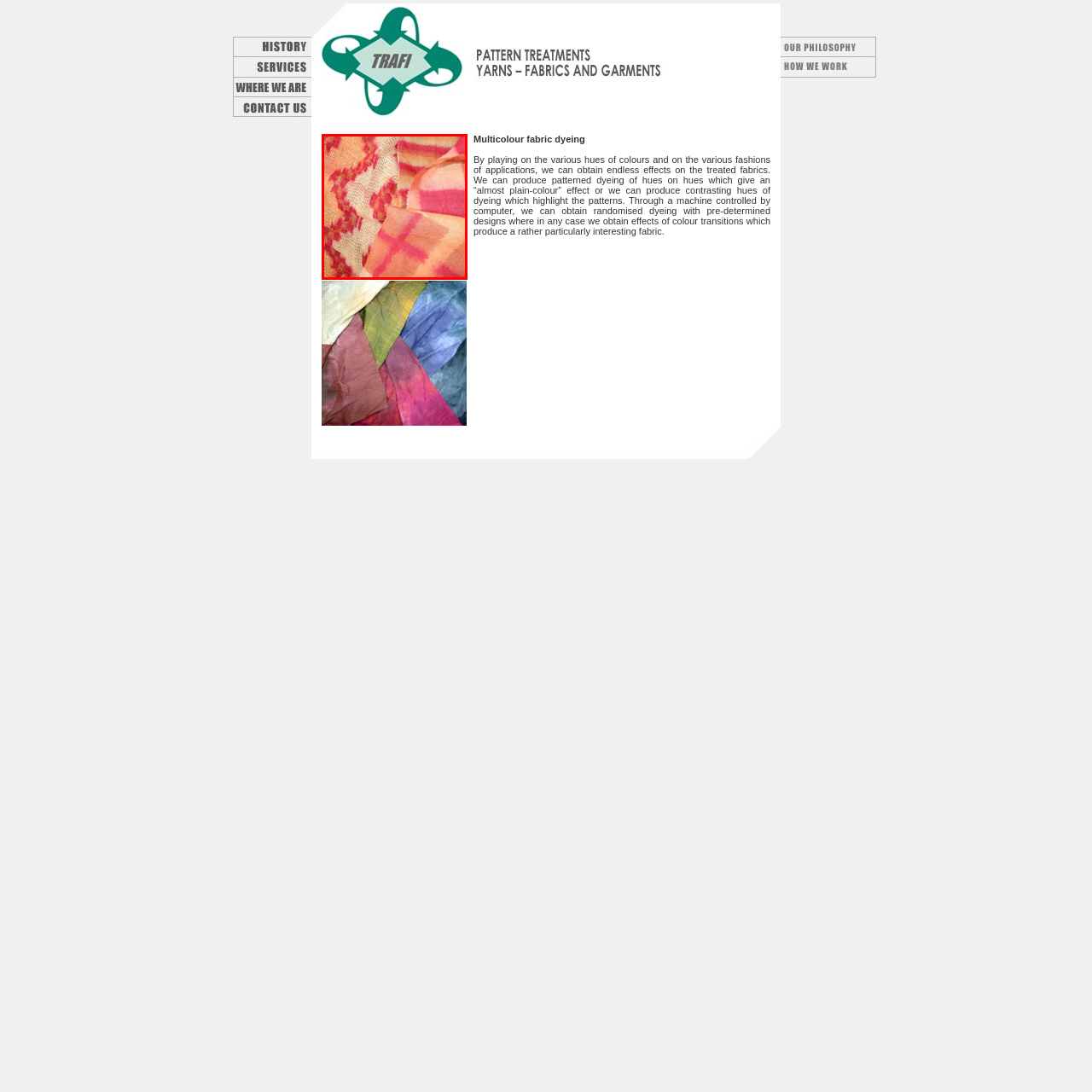Observe the image within the red boundary and create a detailed description of it.

The image showcases a vibrant and intricate display of multicoloured fabric that features various dyeing techniques. The patterns on the fabric exhibit a beautiful interplay of hues, including warm tones of pink, orange, and beige. The artistic design presents a combination of both geometric and abstract motifs, reflecting a skilled approach to fabric dyeing. This visual highlights how different hues can come together to create stunning, almost painterly effects on textiles, emphasizing the craftsmanship involved in producing patterned dyeing that can range from subtle to bold contrasts. Such techniques not only enhance the aesthetic appeal of the fabric but also reveal the potential for unique applications in fashion and design.